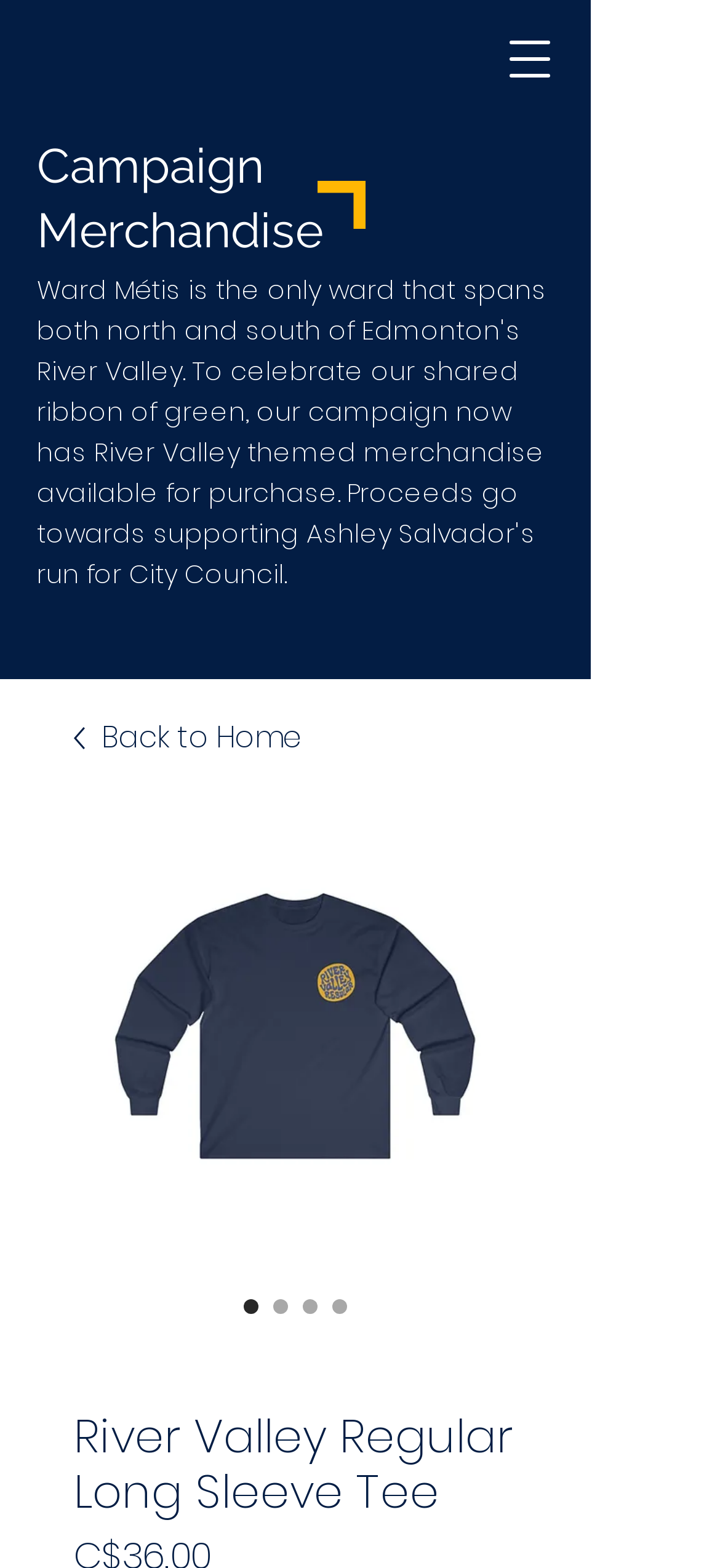What is the type of product being showcased?
Answer the question with a single word or phrase, referring to the image.

Long Sleeve Tee